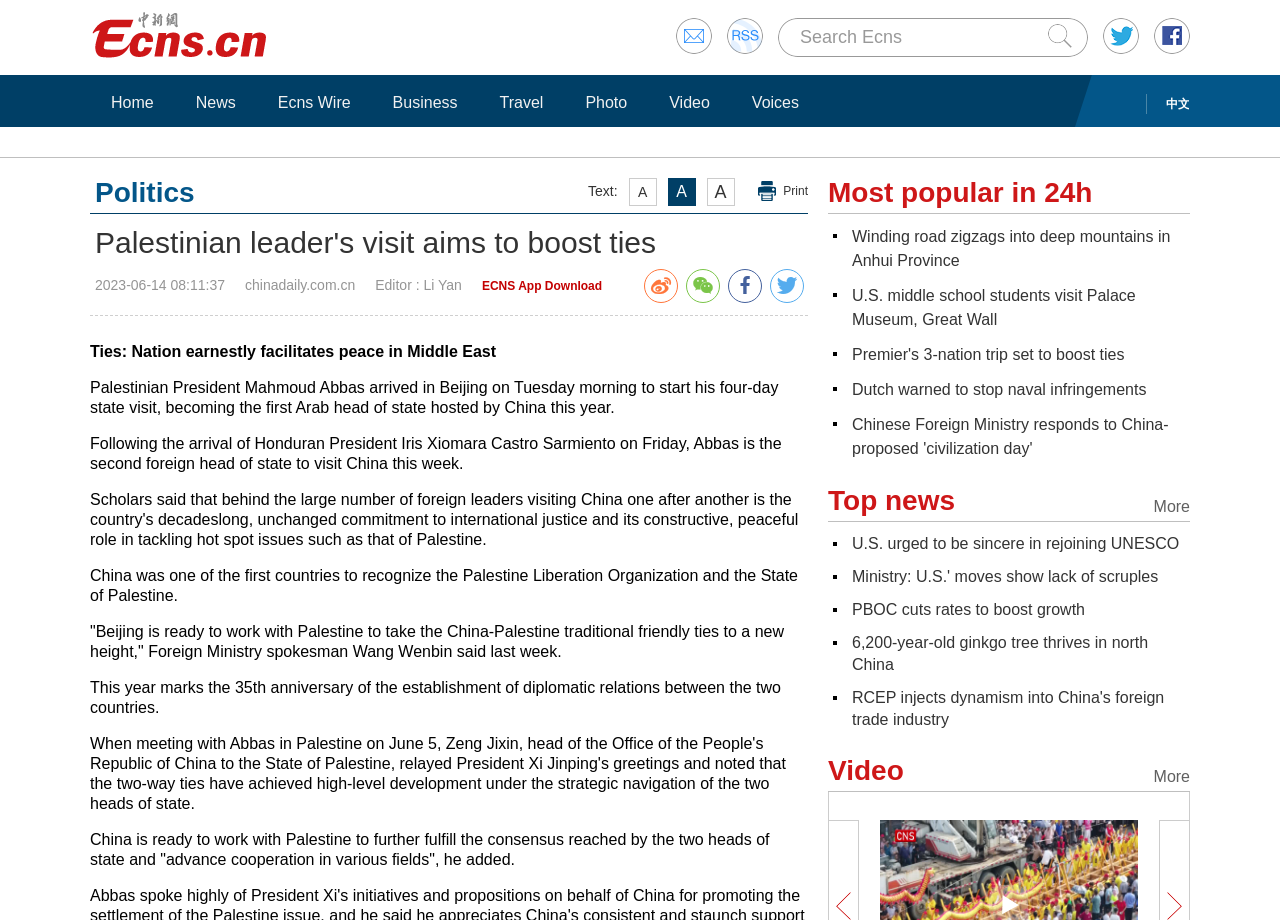Specify the bounding box coordinates of the region I need to click to perform the following instruction: "go to home page". The coordinates must be four float numbers in the range of 0 to 1, i.e., [left, top, right, bottom].

None